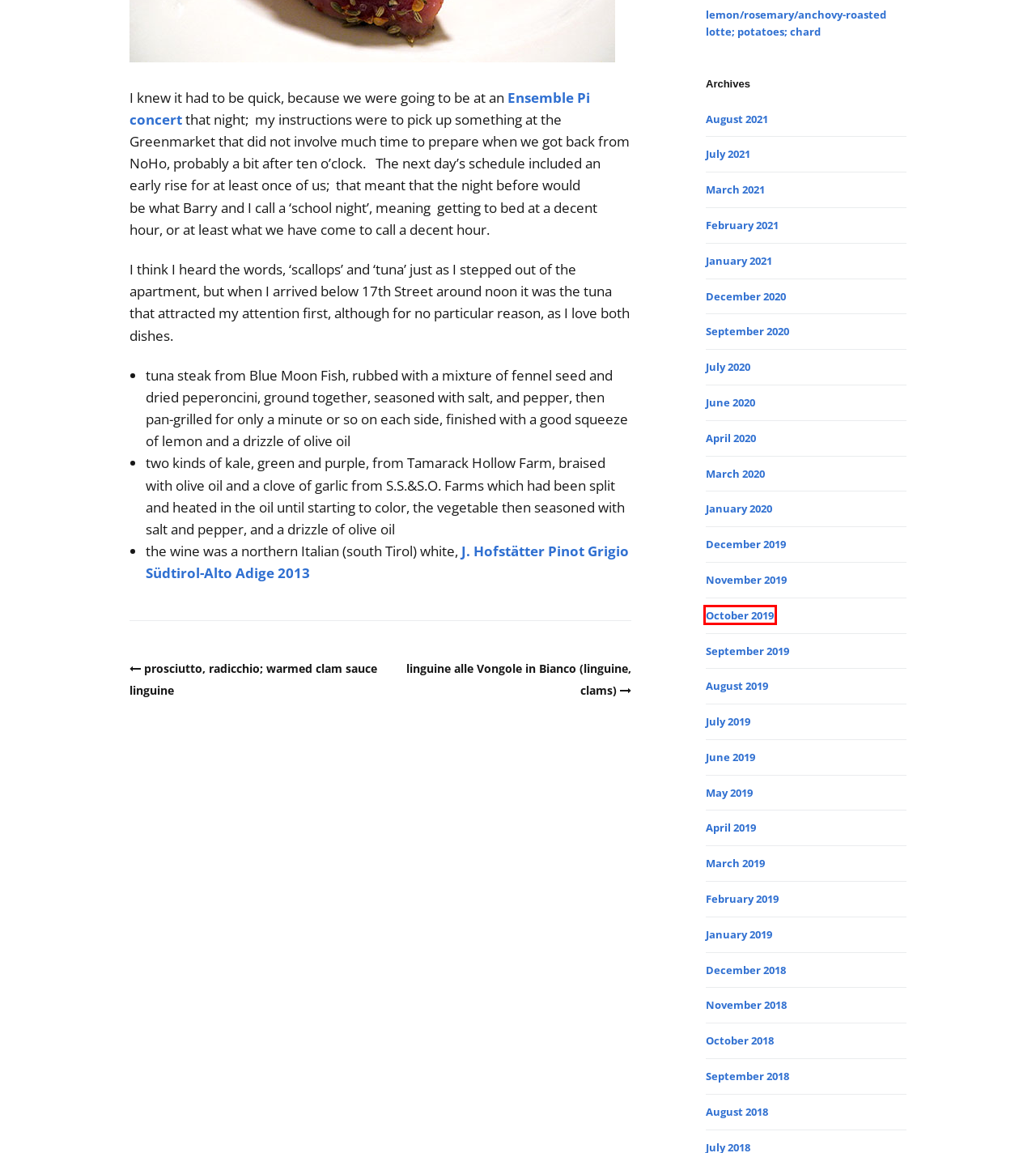You are given a screenshot of a webpage with a red rectangle bounding box. Choose the best webpage description that matches the new webpage after clicking the element in the bounding box. Here are the candidates:
A. September 2019 – Hoggard / Wagner Food Blog
B. July 2020 – Hoggard / Wagner Food Blog
C. July 2019 – Hoggard / Wagner Food Blog
D. October 2019 – Hoggard / Wagner Food Blog
E. January 2020 – Hoggard / Wagner Food Blog
F. December 2018 – Hoggard / Wagner Food Blog
G. October 2018 – Hoggard / Wagner Food Blog
H. August 2018 – Hoggard / Wagner Food Blog

D